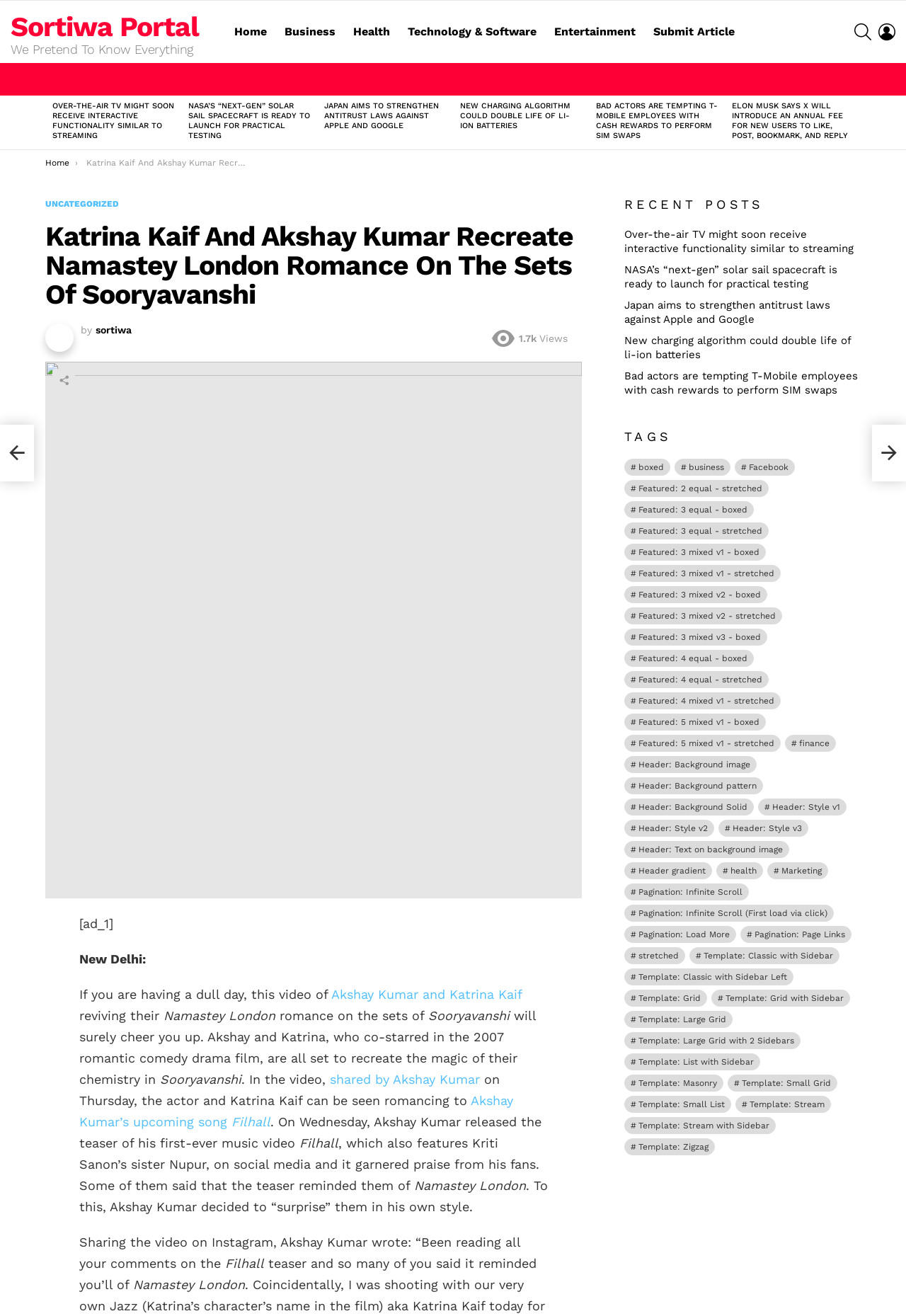What is the category of the article?
Please give a well-detailed answer to the question.

I found the category of the article by looking at the header section of the webpage, where it says 'UNCATEGORIZED'.